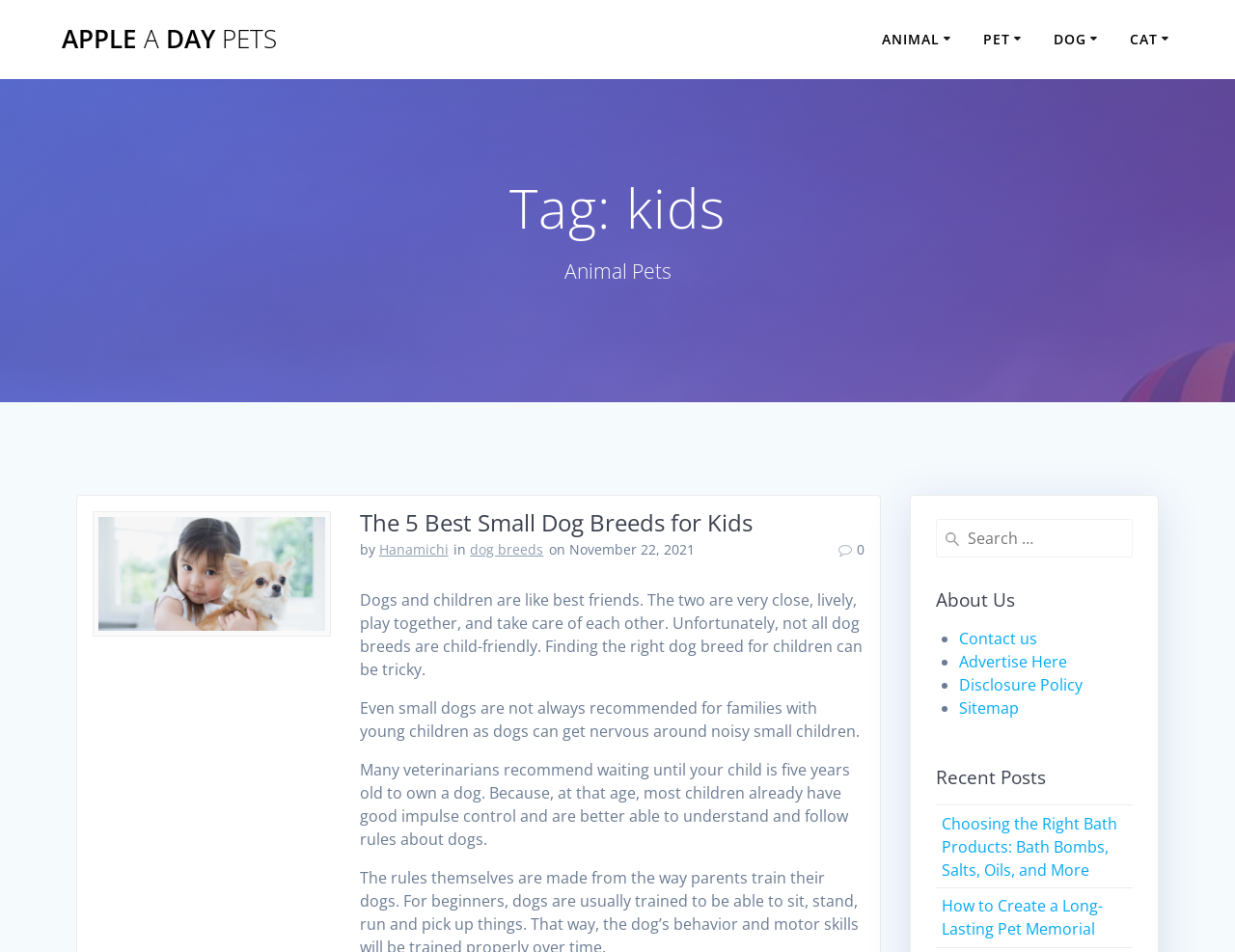Please locate the bounding box coordinates of the element that should be clicked to achieve the given instruction: "Visit 'About Us'".

[0.757, 0.618, 0.918, 0.643]